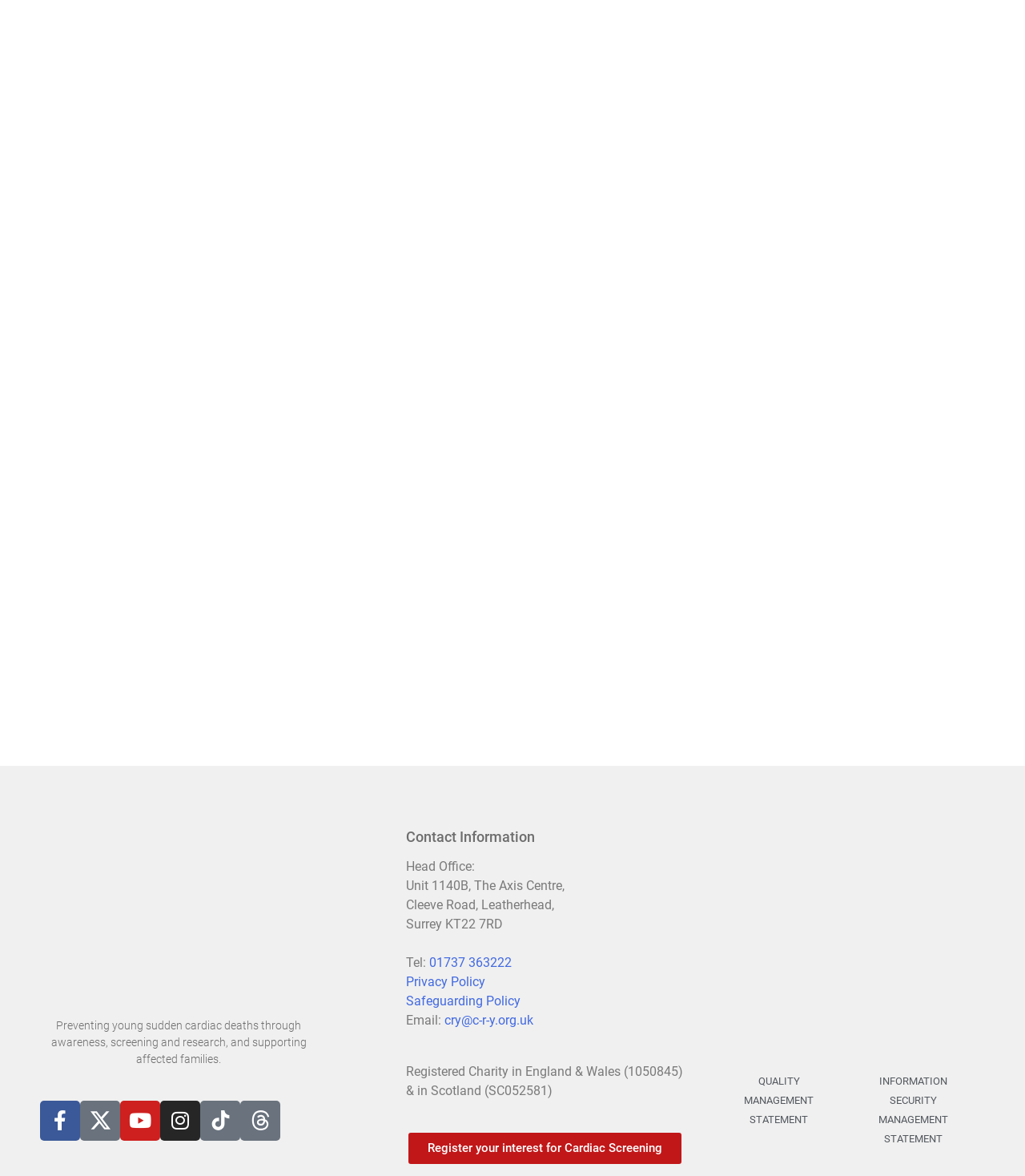Analyze the image and provide a detailed answer to the question: What is the email address of the organization?

The email address of the organization can be found in the link element with the text 'cry@c-r-y.org.uk', which is located under the 'Contact Information' heading.